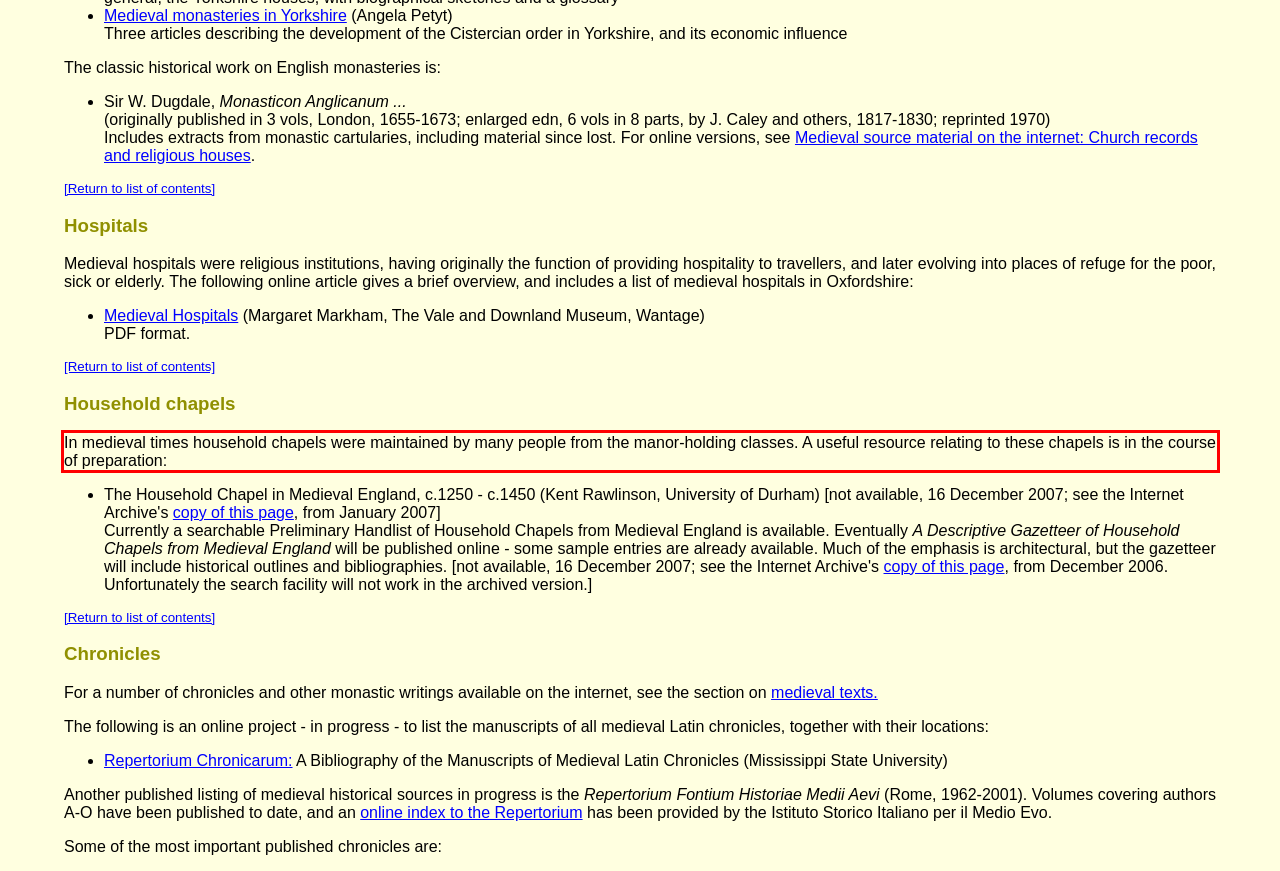Using the provided screenshot, read and generate the text content within the red-bordered area.

In medieval times household chapels were maintained by many people from the manor-holding classes. A useful resource relating to these chapels is in the course of preparation: